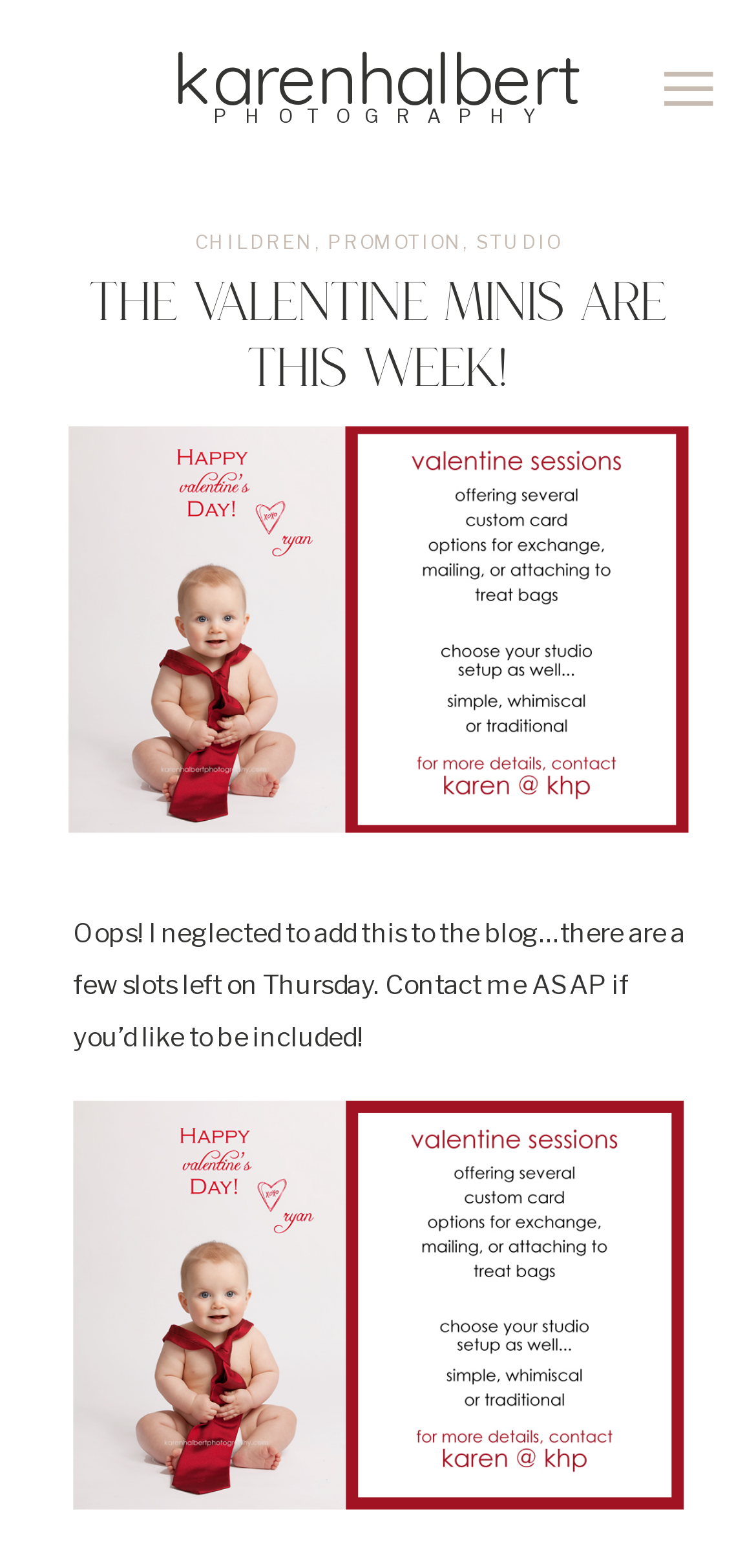What is the purpose of the studio?
Please give a detailed and thorough answer to the question, covering all relevant points.

The link 'STUDIO' is likely related to the photography service, indicating that the studio is where the photography sessions take place.